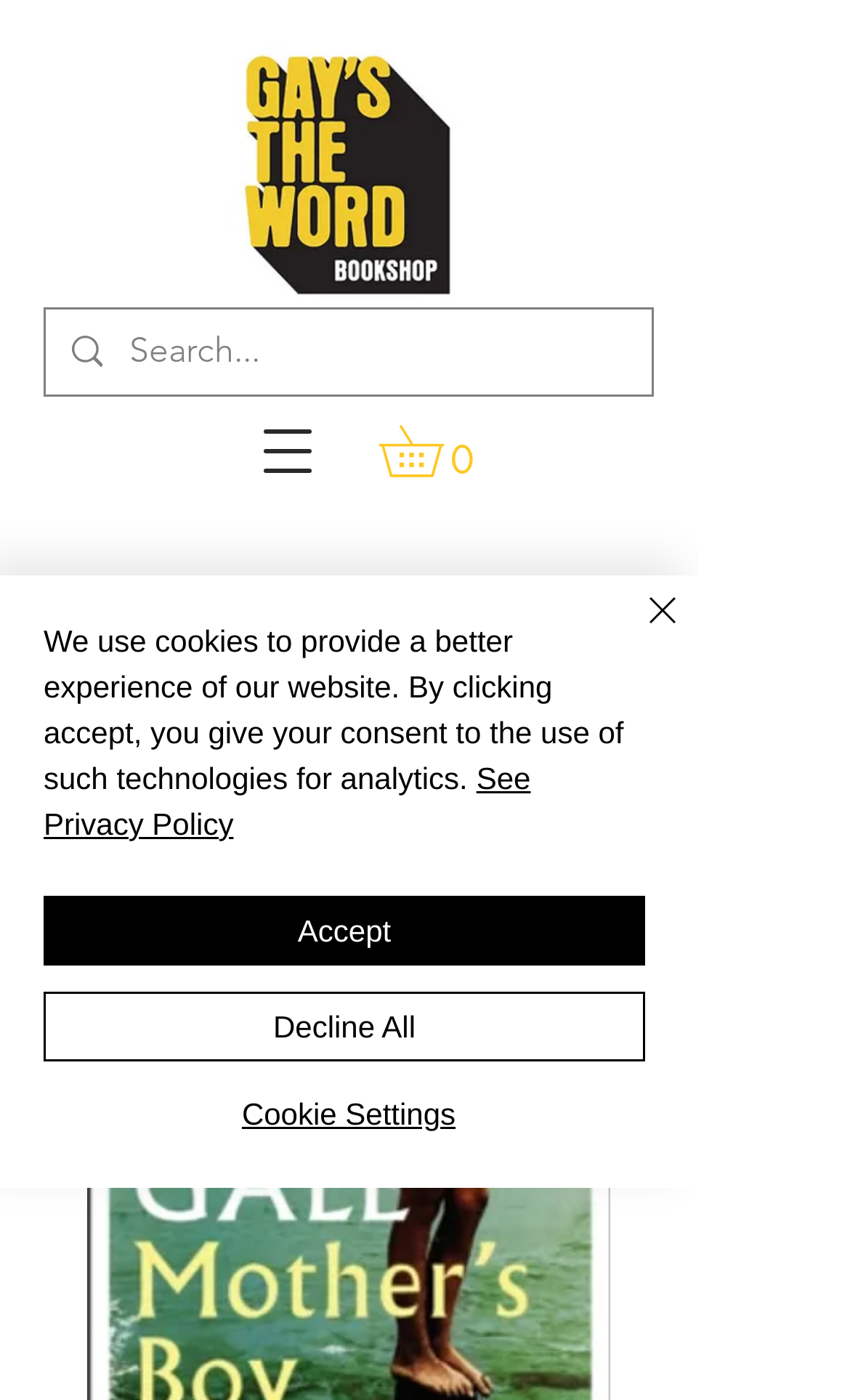Please determine the main heading text of this webpage.

Mother's Boy by Patrick Gale